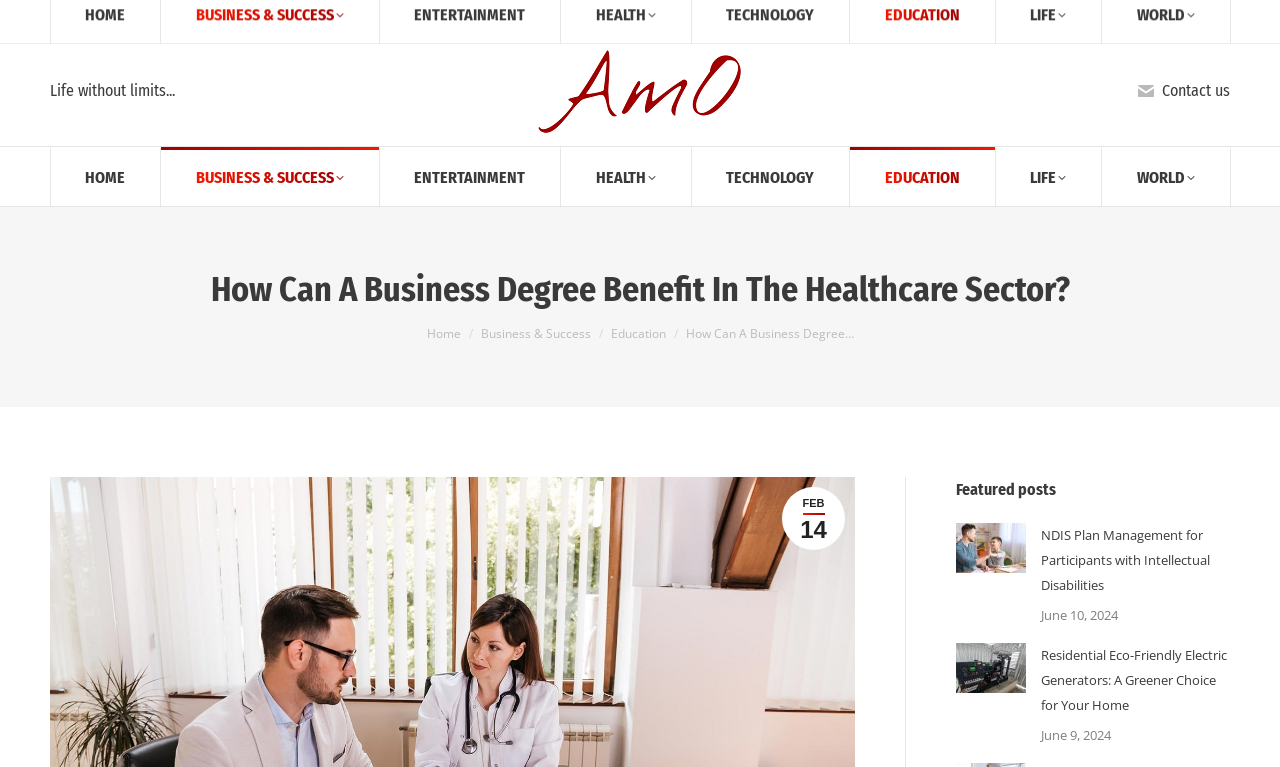Please determine the bounding box coordinates for the element that should be clicked to follow these instructions: "Search for something".

[0.883, 0.008, 0.961, 0.039]